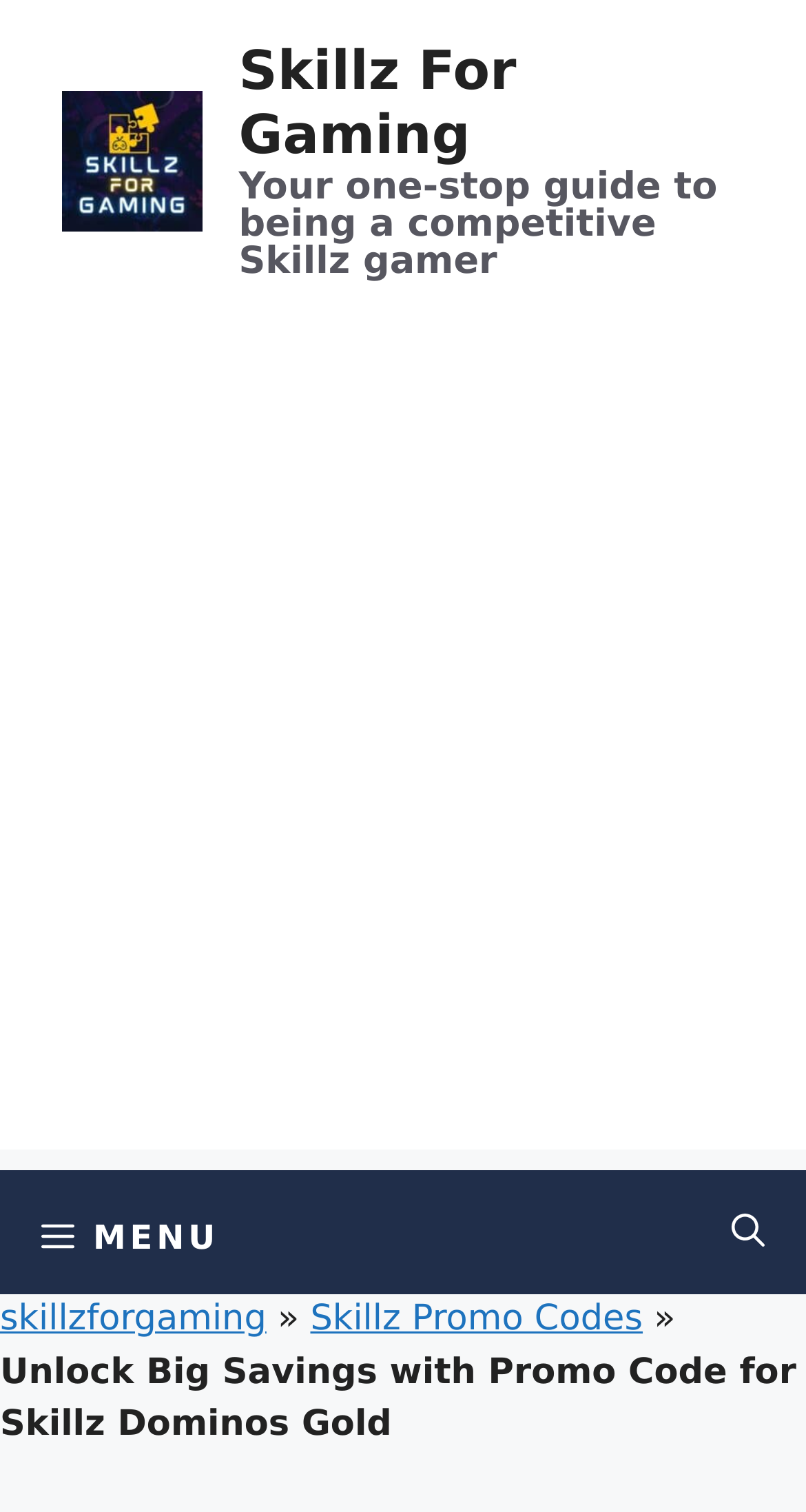Using the image as a reference, answer the following question in as much detail as possible:
What is the promo code for?

The promo code is for Skillz Dominos Gold, as indicated by the static text 'Unlock Big Savings with Promo Code for Skillz Dominos Gold'. This suggests that the promo code is a special offer for players of the Dominos Gold game on the Skillz platform.